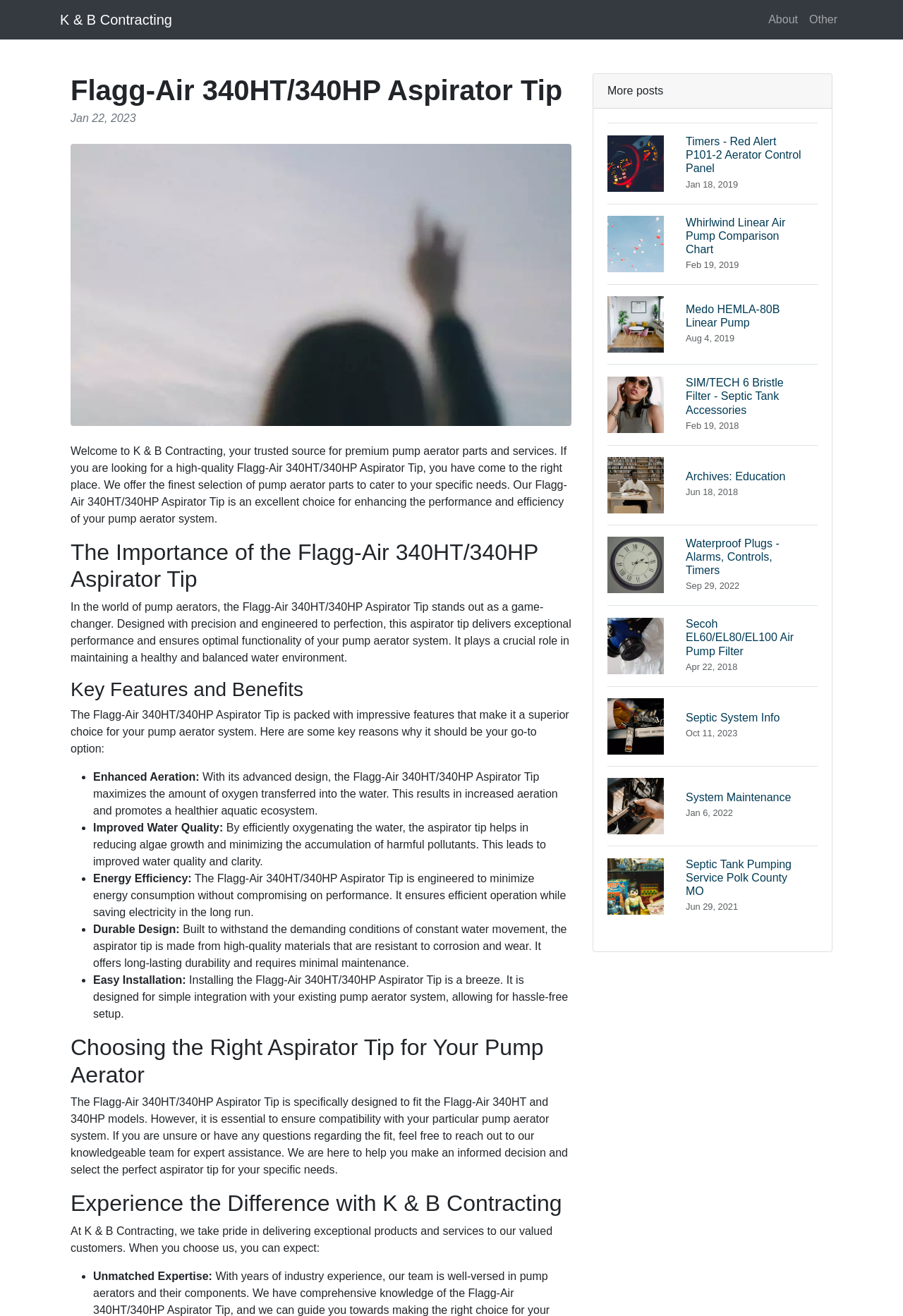Offer a detailed account of what is visible on the webpage.

The webpage is about the Flagg-Air 340HT/340HP Aspirator Tip, a product offered by K & B Contracting. At the top of the page, there are links to the company's homepage, "About" and "Other" sections. Below these links, there is a header section with the product name and a date, "Jan 22, 2023". 

To the right of the header section, there is an image of the product. Below the image, there is a brief introduction to the product, explaining its purpose and benefits. The introduction is followed by several sections, each highlighting a specific feature or benefit of the aspirator tip, including its importance, key features, and advantages such as enhanced aeration, improved water quality, energy efficiency, durable design, and easy installation.

Further down the page, there is a section discussing the importance of choosing the right aspirator tip for a pump aerator system, and how K & B Contracting can assist with this decision. The page also features a section showcasing the company's expertise and commitment to delivering exceptional products and services.

On the right side of the page, there are several links to other articles or blog posts, each with a heading, a brief description, and an image. These links are related to pump aerators, septic systems, and other products or services offered by K & B Contracting.